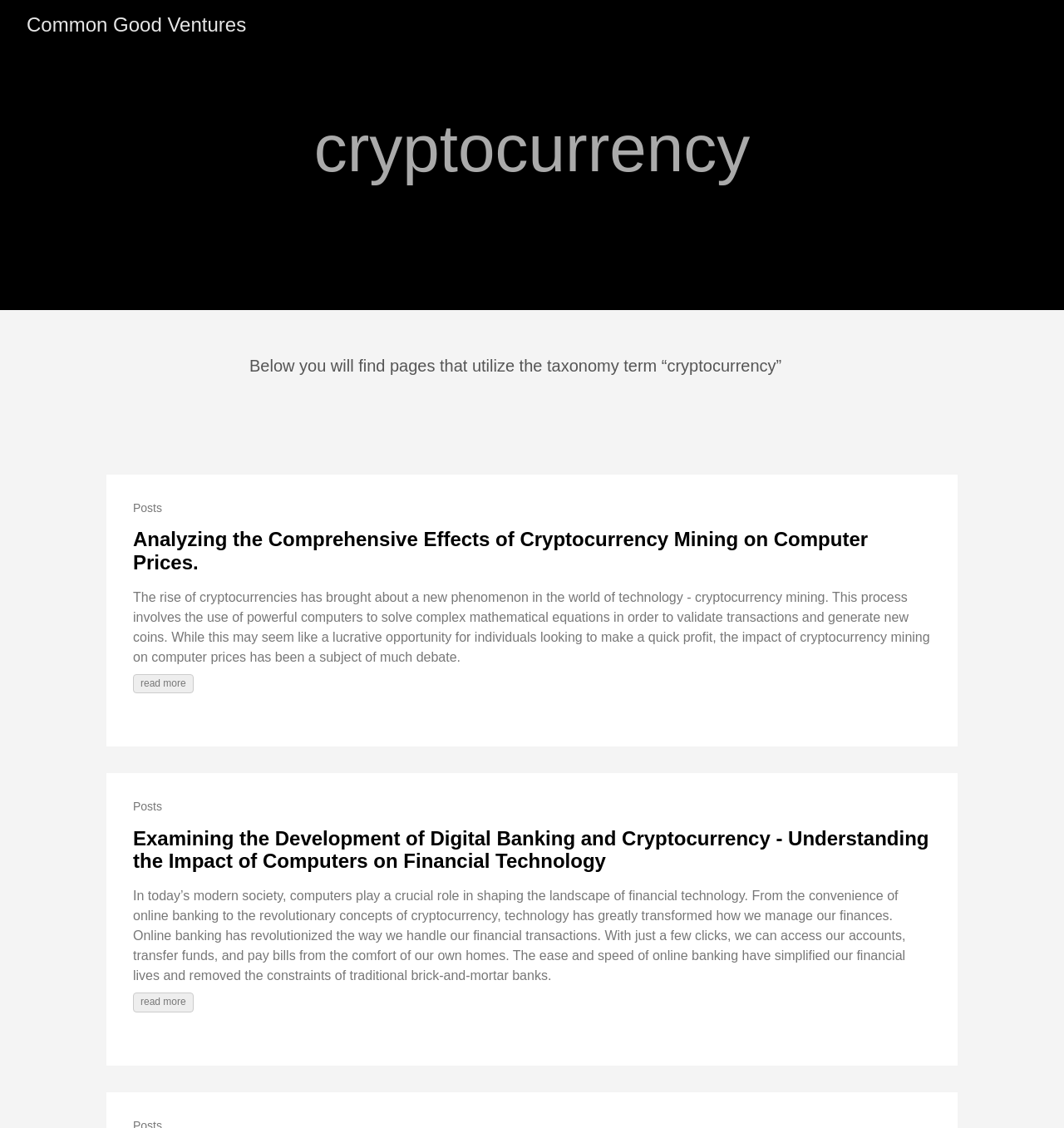What is the topic of the articles on this page?
Please provide a detailed answer to the question.

Based on the webpage, I can see that the heading 'cryptocurrency' is present, and the articles listed below it are related to cryptocurrency, such as 'Analyzing the Comprehensive Effects of Cryptocurrency Mining on Computer Prices' and 'Examining the Development of Digital Banking and Cryptocurrency - Understanding the Impact of Computers on Financial Technology'. Therefore, the topic of the articles on this page is cryptocurrency.